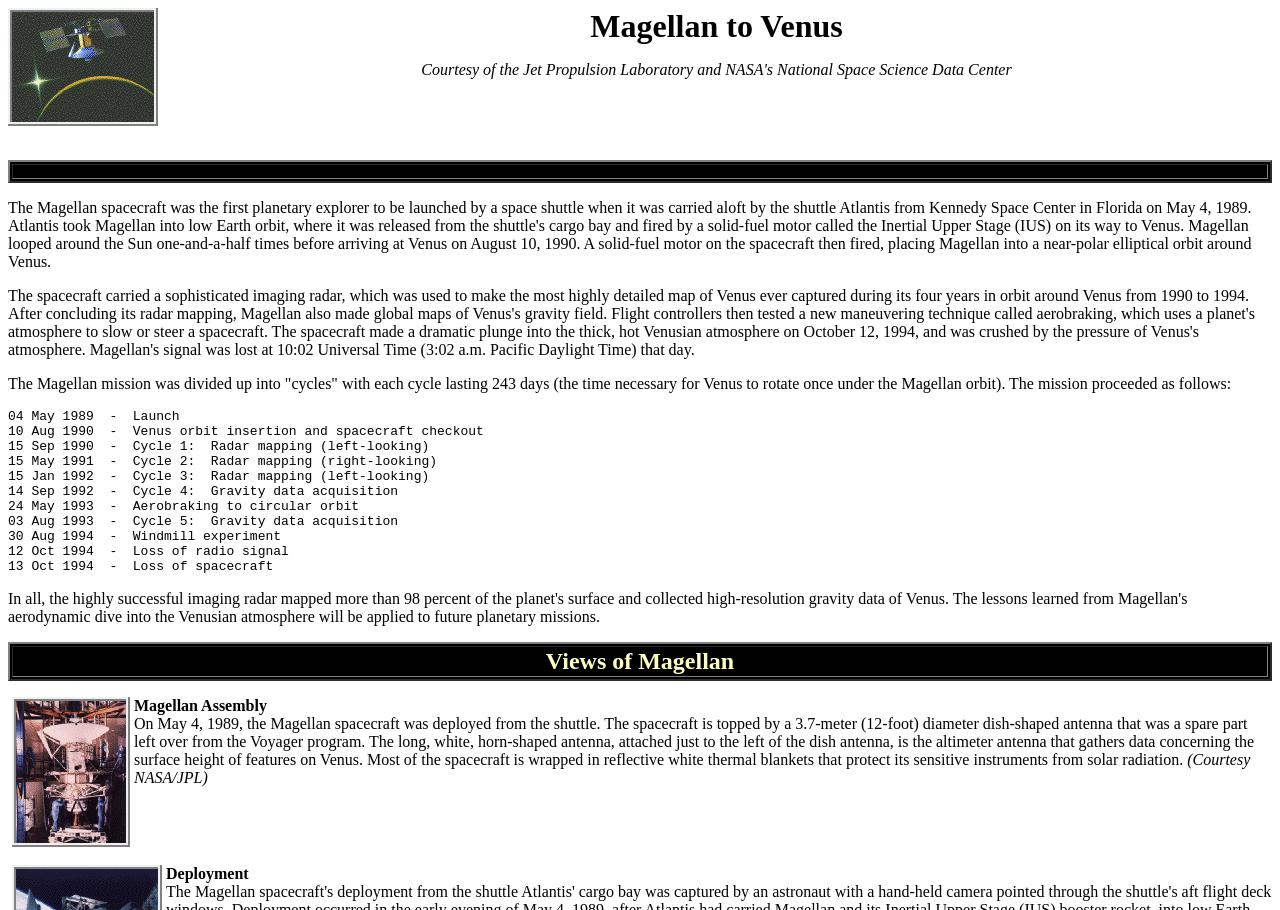Please analyze the image and provide a thorough answer to the question:
What is the diameter of the dish-shaped antenna?

The answer can be found in the paragraph describing the Magellan spacecraft assembly, which states 'The spacecraft is topped by a 3.7-meter (12-foot) diameter dish-shaped antenna that was a spare part left over from the Voyager program.' This sentence directly provides the answer to the question.